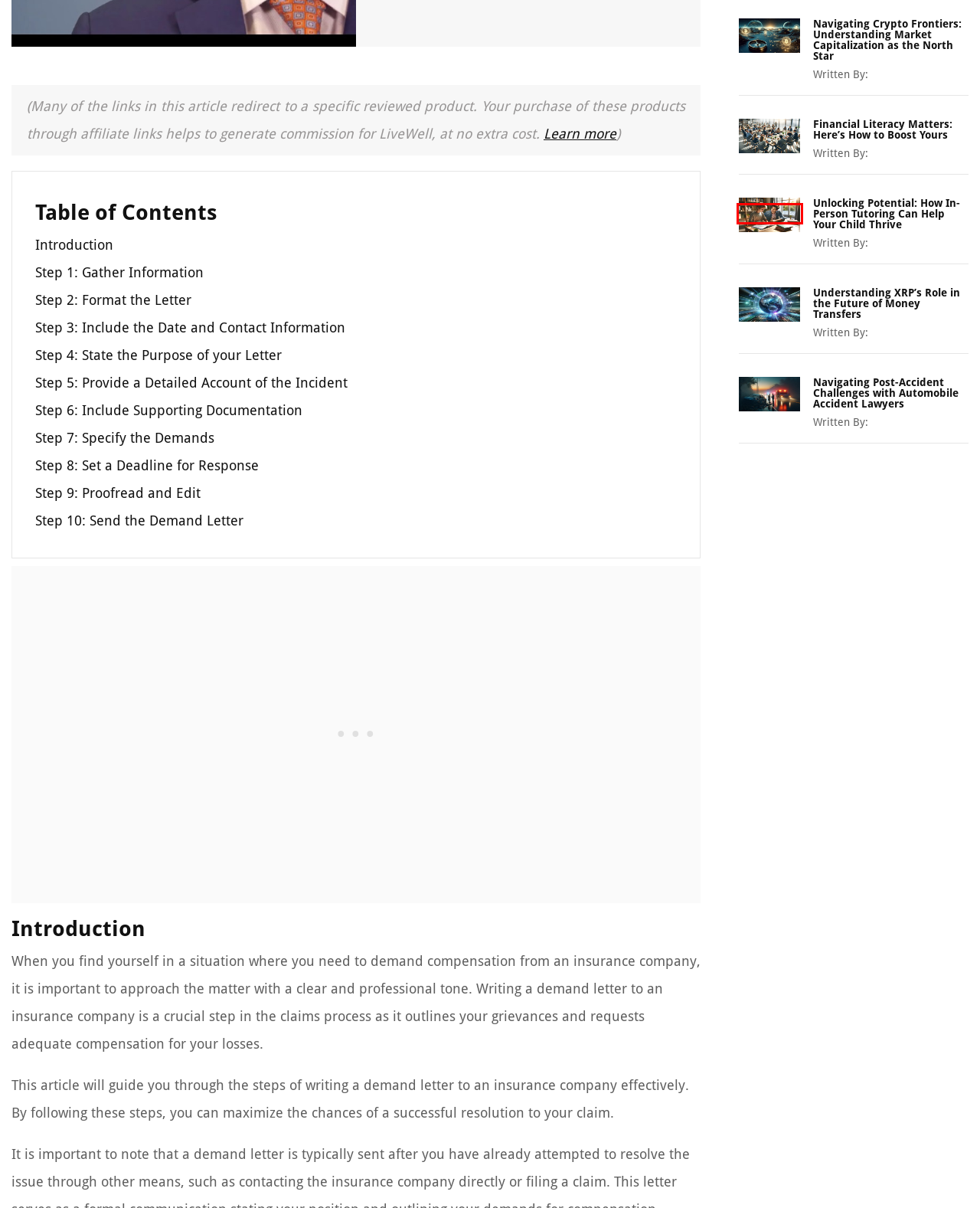You are given a screenshot of a webpage with a red rectangle bounding box around a UI element. Select the webpage description that best matches the new webpage after clicking the element in the bounding box. Here are the candidates:
A. LiveWell's Affiliate Transparency: Building Trust with Every Link
B. Financial Literacy Matters: Here’s How to Boost Yours | LiveWell
C. Navigating Post-Accident Challenges with Automobile Accident Lawyers | LiveWell
D. Understanding XRP's Role in the Future of Money Transfers | LiveWell
E. Unlocking Potential: How In-Person Tutoring Can Help Your Child Thrive | LiveWell
F. Covenant Not To Execute Definition | LiveWell
G. Navigating Crypto Frontiers: Understanding Market Capitalization as the North Star | LiveWell
H. How To Write A Letter To The IRS To Waive Penalty | LiveWell

E